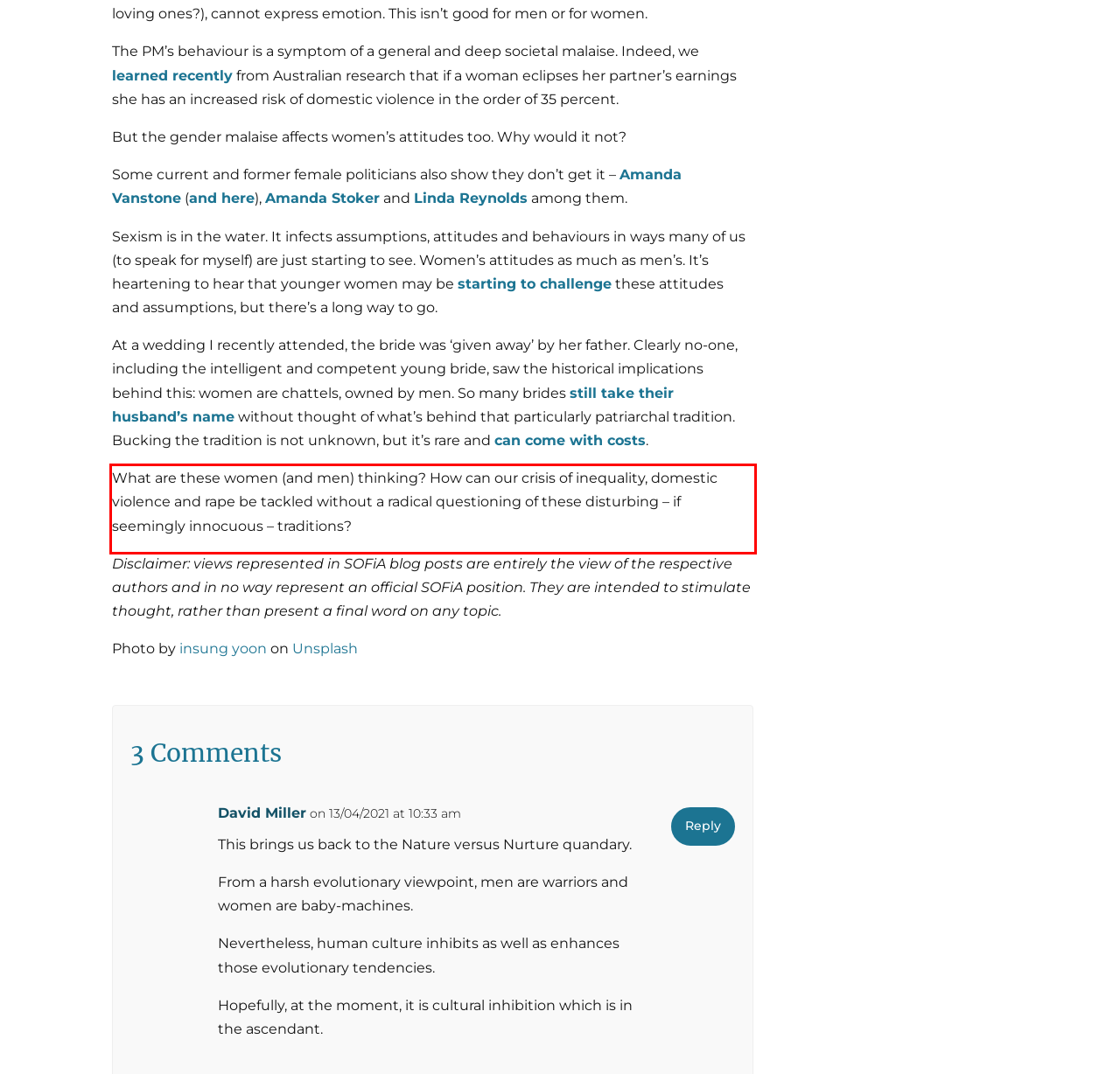Using the provided webpage screenshot, recognize the text content in the area marked by the red bounding box.

What are these women (and men) thinking? How can our crisis of inequality, domestic violence and rape be tackled without a radical questioning of these disturbing – if seemingly innocuous – traditions?